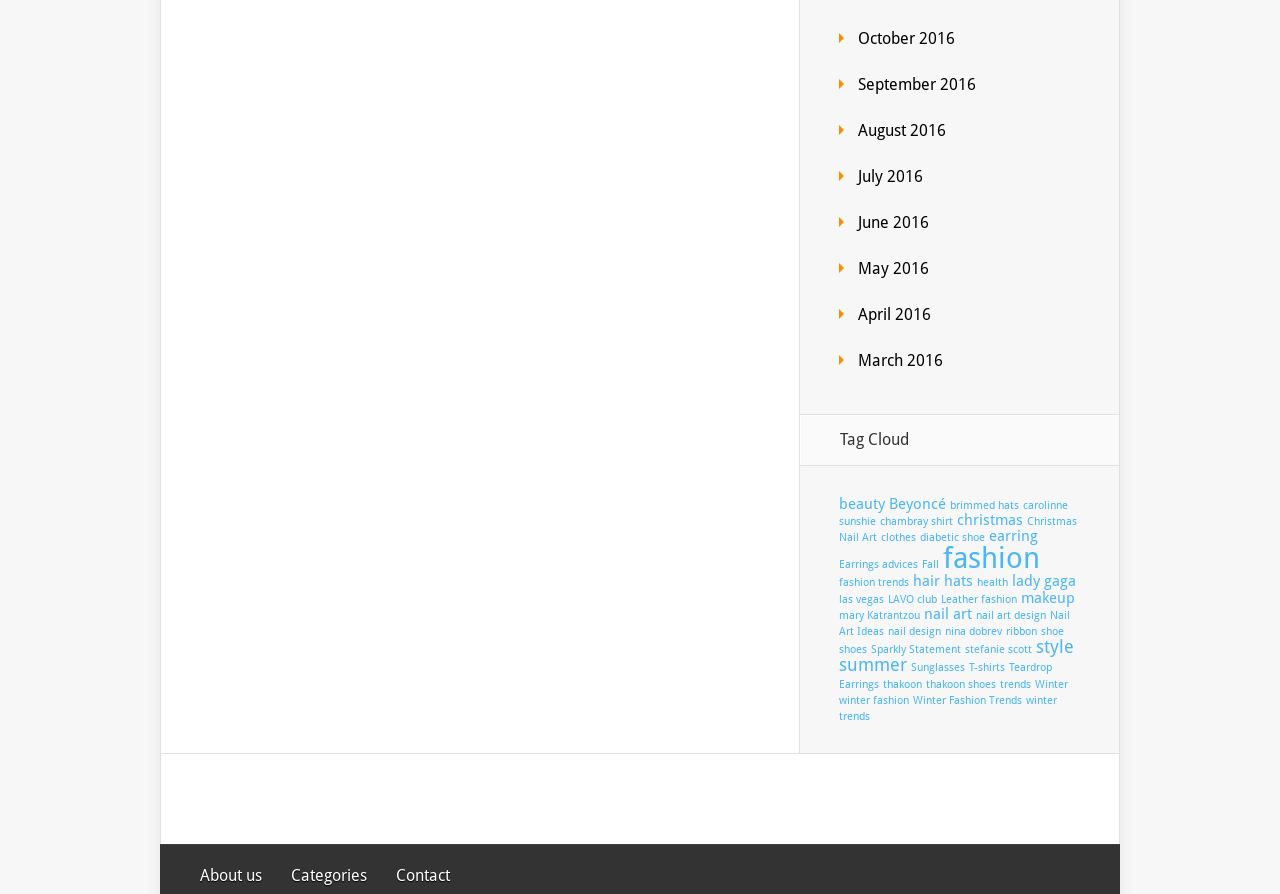Using the details in the image, give a detailed response to the question below:
How many navigation links are at the bottom?

I counted the number of links at the bottom of the page, which are 'About us', 'Categories', and 'Contact', and found 3 of them.